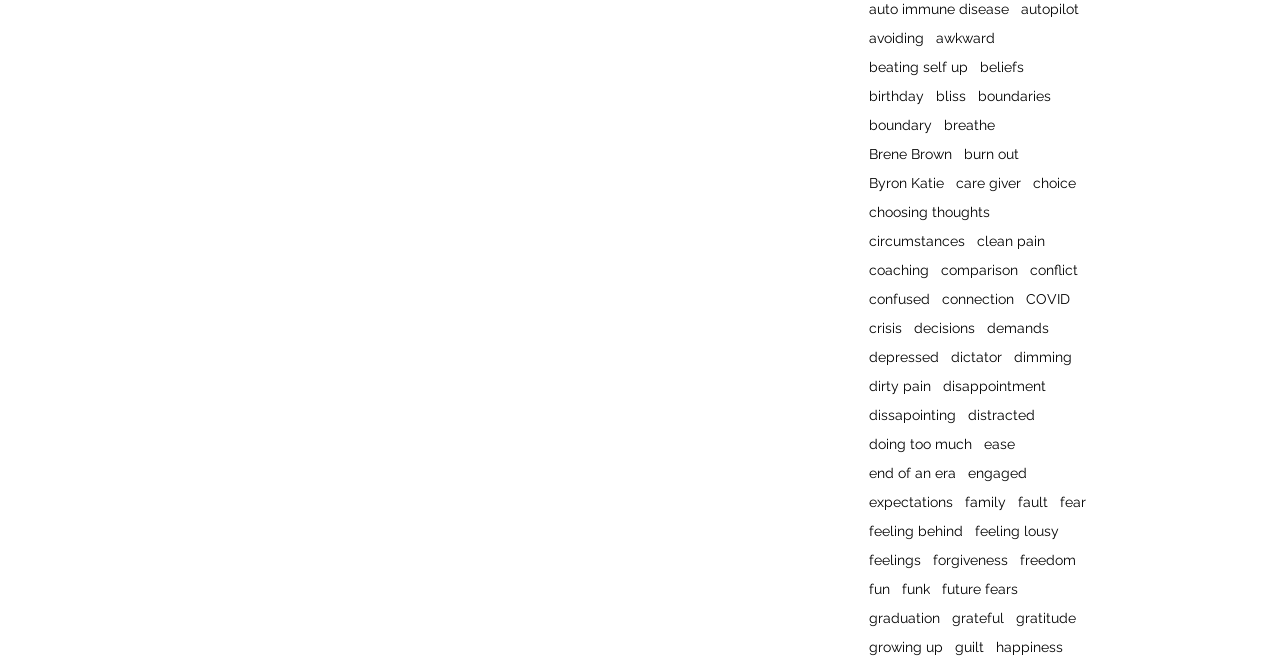Please give a succinct answer to the question in one word or phrase:
Are the links on the webpage arranged in alphabetical order?

yes